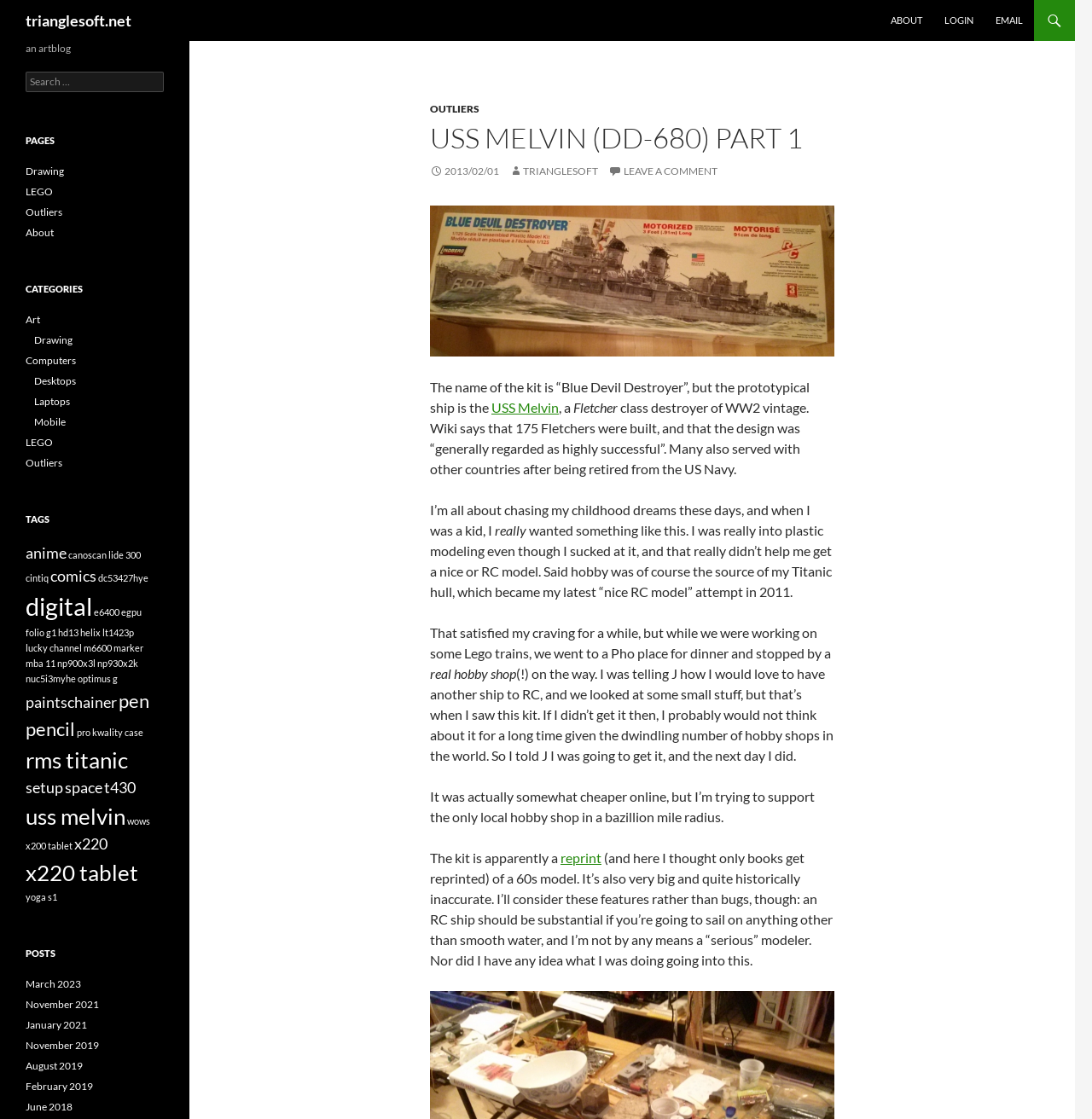What is the name of the kit mentioned in the article?
Answer the question with a thorough and detailed explanation.

The article mentions that the kit is called 'Blue Devil Destroyer', which is a reprint of a 60s model.